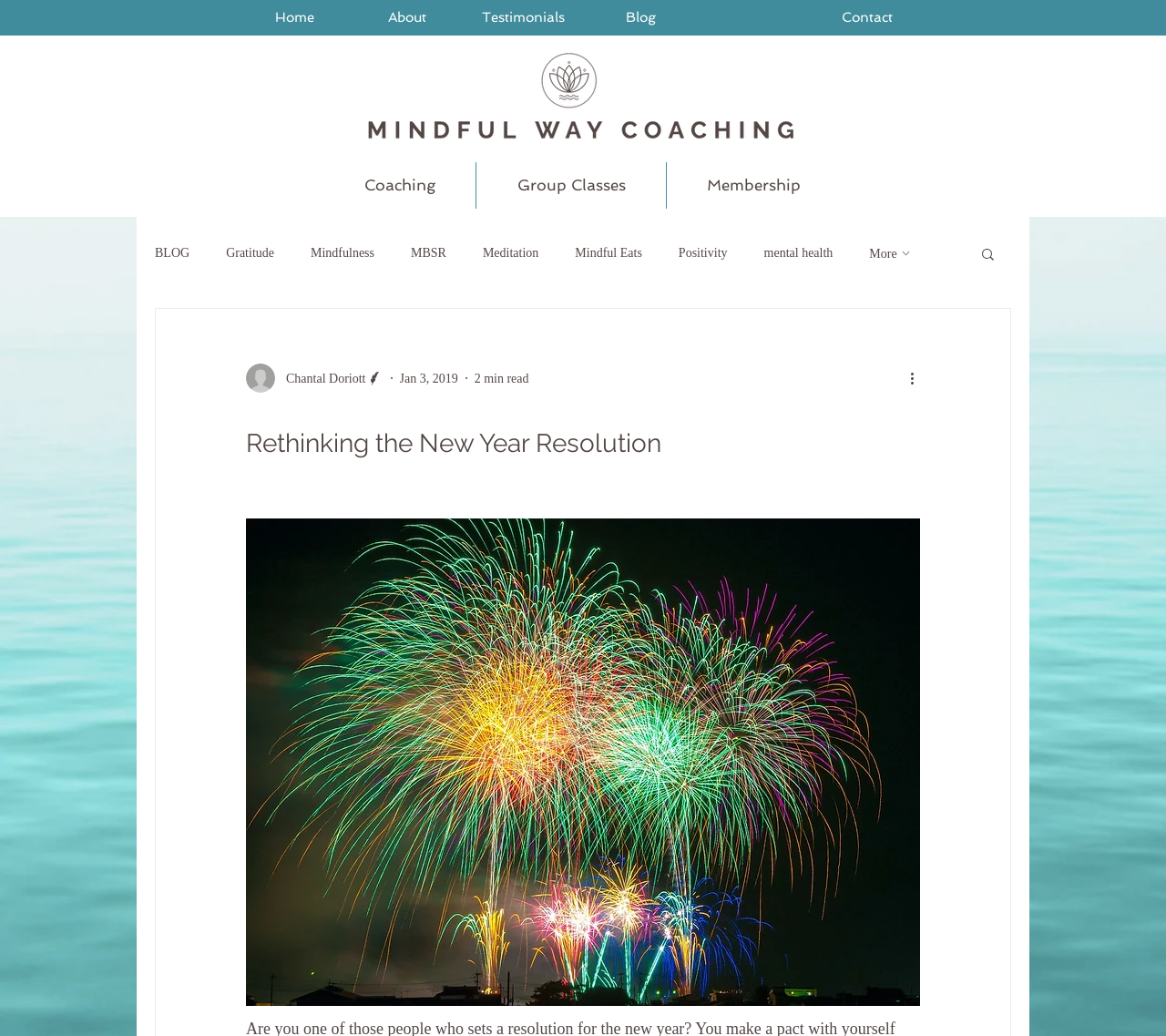Please determine the bounding box coordinates of the area that needs to be clicked to complete this task: 'Search for something'. The coordinates must be four float numbers between 0 and 1, formatted as [left, top, right, bottom].

[0.84, 0.237, 0.855, 0.256]